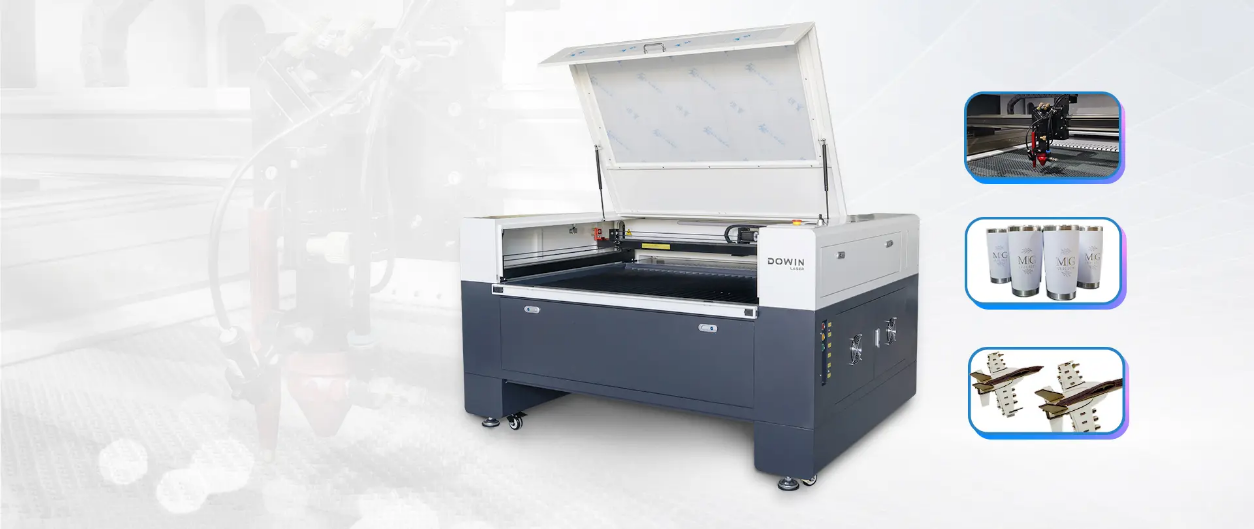Please respond to the question with a concise word or phrase:
What industries is the DW-1390SL ideal for?

manufacturing, design, and prototyping